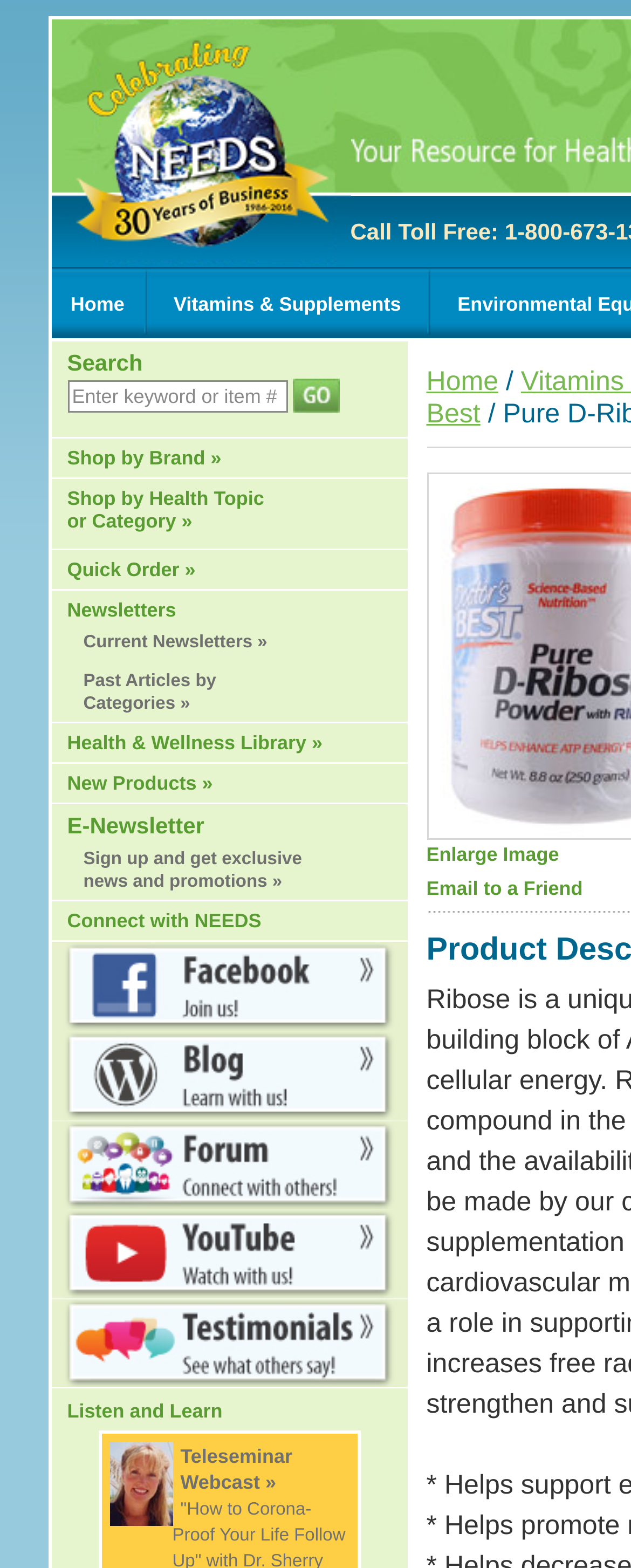What is the category of products sold on this website?
Please answer the question as detailed as possible based on the image.

I inferred this answer by looking at the categories and links present on the webpage, such as 'Vitamins & Supplements', 'Health & Wellness Library', and 'New Products'. This suggests that the website sells products related to health and wellness.